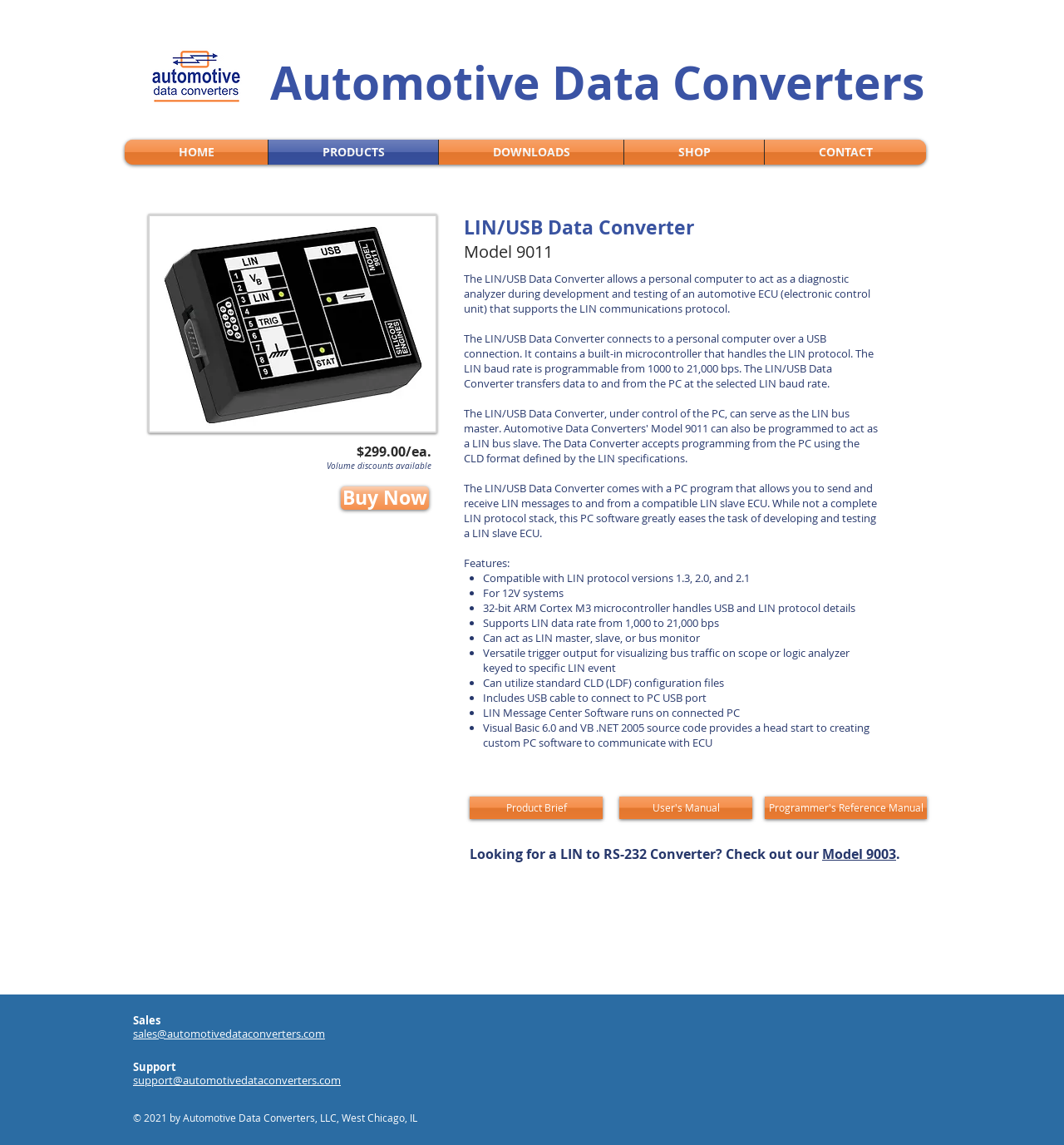Review the image closely and give a comprehensive answer to the question: What is the purpose of the LIN/USB Data Converter?

The purpose of the LIN/USB Data Converter is to allow a personal computer to act as a diagnostic analyzer during development and testing of an automotive ECU that supports the LIN communications protocol, as mentioned in the product description.